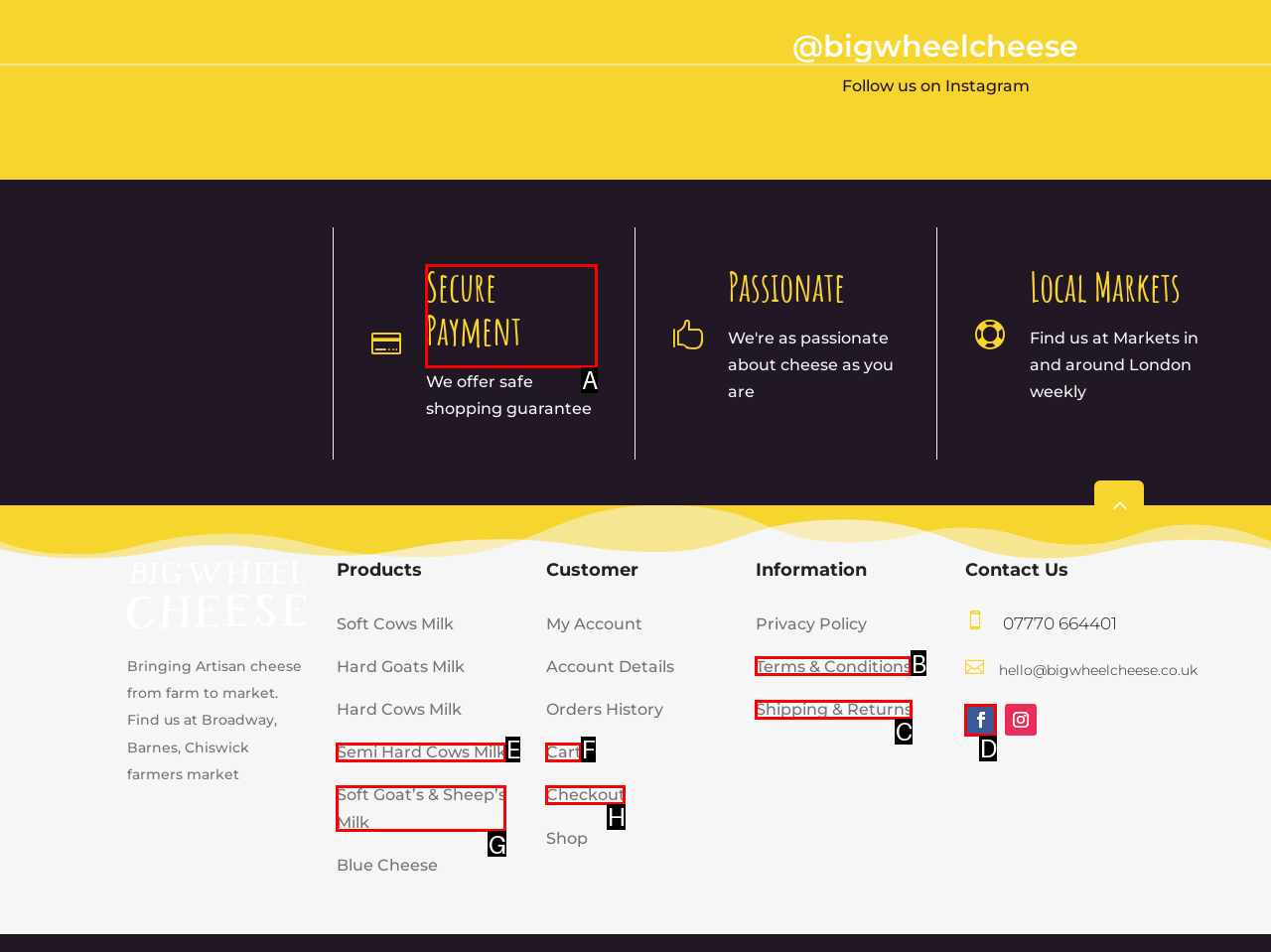Identify the letter of the UI element you need to select to accomplish the task: View Secure Payment information.
Respond with the option's letter from the given choices directly.

A